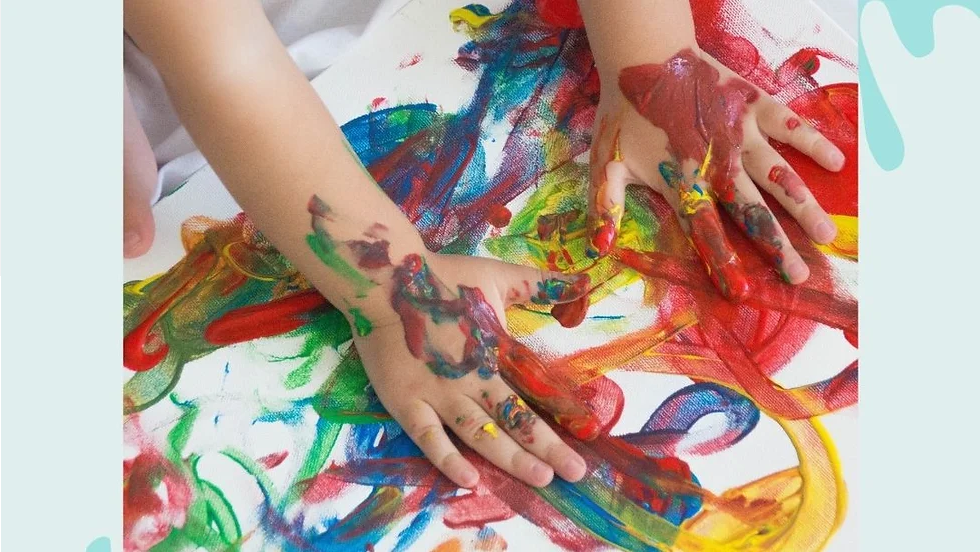What is the name of the event referenced in the image?
Carefully analyze the image and provide a detailed answer to the question.

The context of the image suggests that it is related to an event titled 'Outdoor Toddler Art Class at Coffee Corral', which is a five-class package designed to inspire young artists.